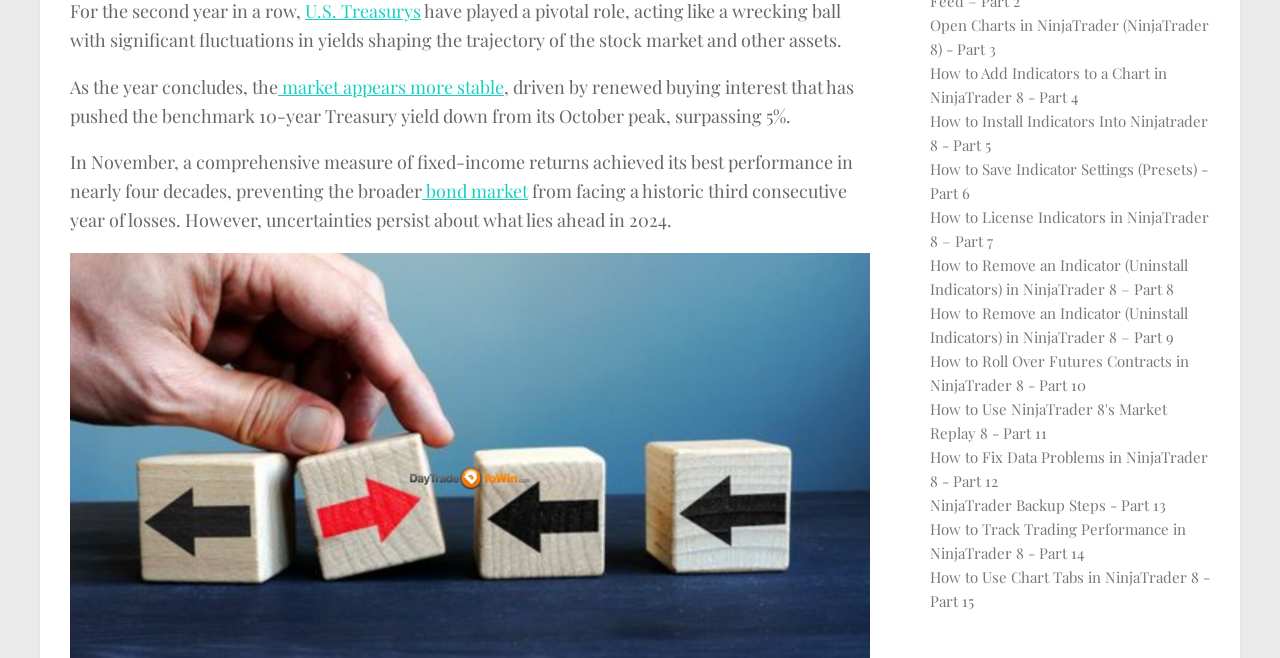Determine the bounding box coordinates for the UI element with the following description: "bond market". The coordinates should be four float numbers between 0 and 1, represented as [left, top, right, bottom].

[0.33, 0.272, 0.412, 0.309]